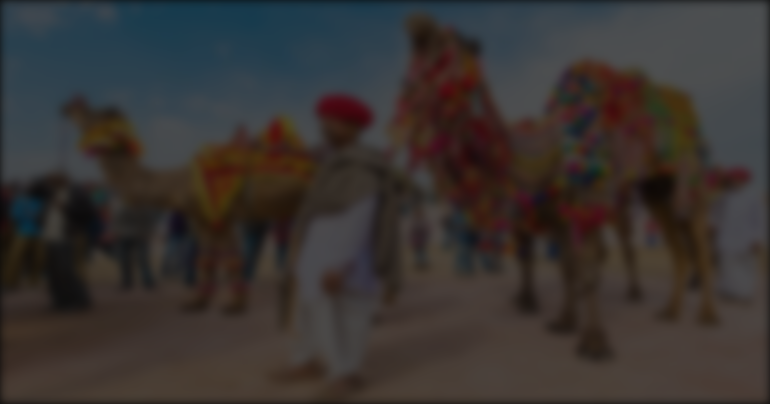Capture every detail in the image and describe it fully.

The image showcases a vibrant scene from the Camel Fair in Pushkar, where a well-dressed individual in traditional attire stands alongside two ornately decorated camels. The camels are adorned with colorful fabrics and decorations, reflecting the cultural richness of the region. In the background, a crowd of festival attendees can be seen, enjoying the festivities under a bright sky. This lively atmosphere captures the essence of Pushkar's unique heritage and its significance as a popular destination for experiencing Rajasthan's traditional celebrations, particularly noted for its annual camel fair.